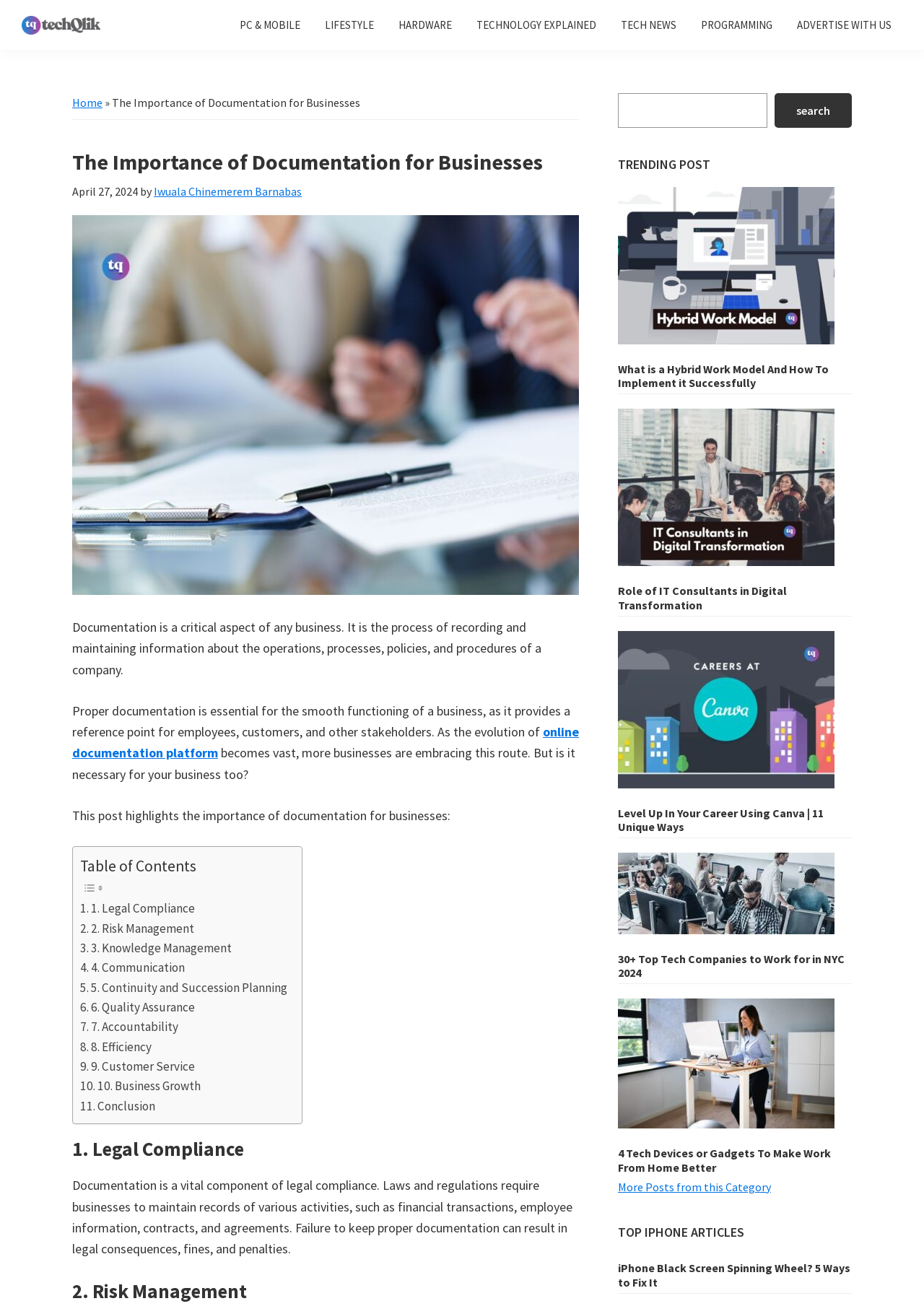Give an extensive and precise description of the webpage.

This webpage is about the importance of documentation for businesses. At the top, there is a navigation menu with links to different categories such as "PC & MOBILE", "LIFESTYLE", and "TECHNOLOGY EXPLAINED". Below the navigation menu, there is a logo and a tagline "Best Tech Reviews, DIYs, Quick Fix, & Hacks". 

The main content of the webpage is an article titled "The Importance of Documentation for Businesses". The article is divided into sections, each with a heading and a brief description. The sections include "Legal Compliance", "Risk Management", "Knowledge Management", and others. 

On the right side of the webpage, there is a sidebar with a search bar and several trending articles. The trending articles have titles such as "What is a Hybrid Work Model And How To Implement it Successfully", "Role of IT Consultants in Digital Transformation", and "Level Up In Your Career Using Canva | 11 Unique Ways". 

Further down the webpage, there are more articles categorized under "TOP IPHONE ARTICLES", including "iPhone Black Screen Spinning Wheel? 5 Ways to Fix It".